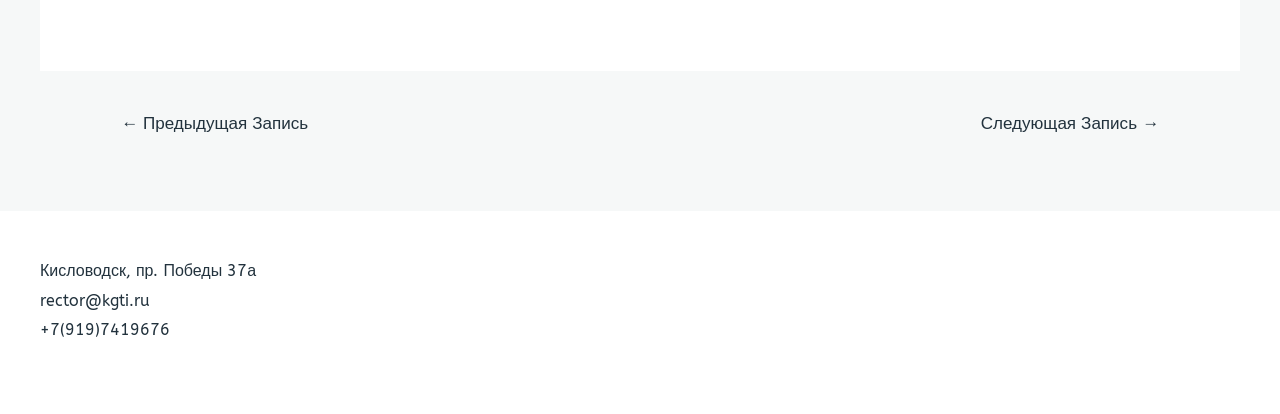Determine the bounding box coordinates in the format (top-left x, top-left y, bottom-right x, bottom-right y). Ensure all values are floating point numbers between 0 and 1. Identify the bounding box of the UI element described by: Следующая Запись →

[0.746, 0.254, 0.926, 0.35]